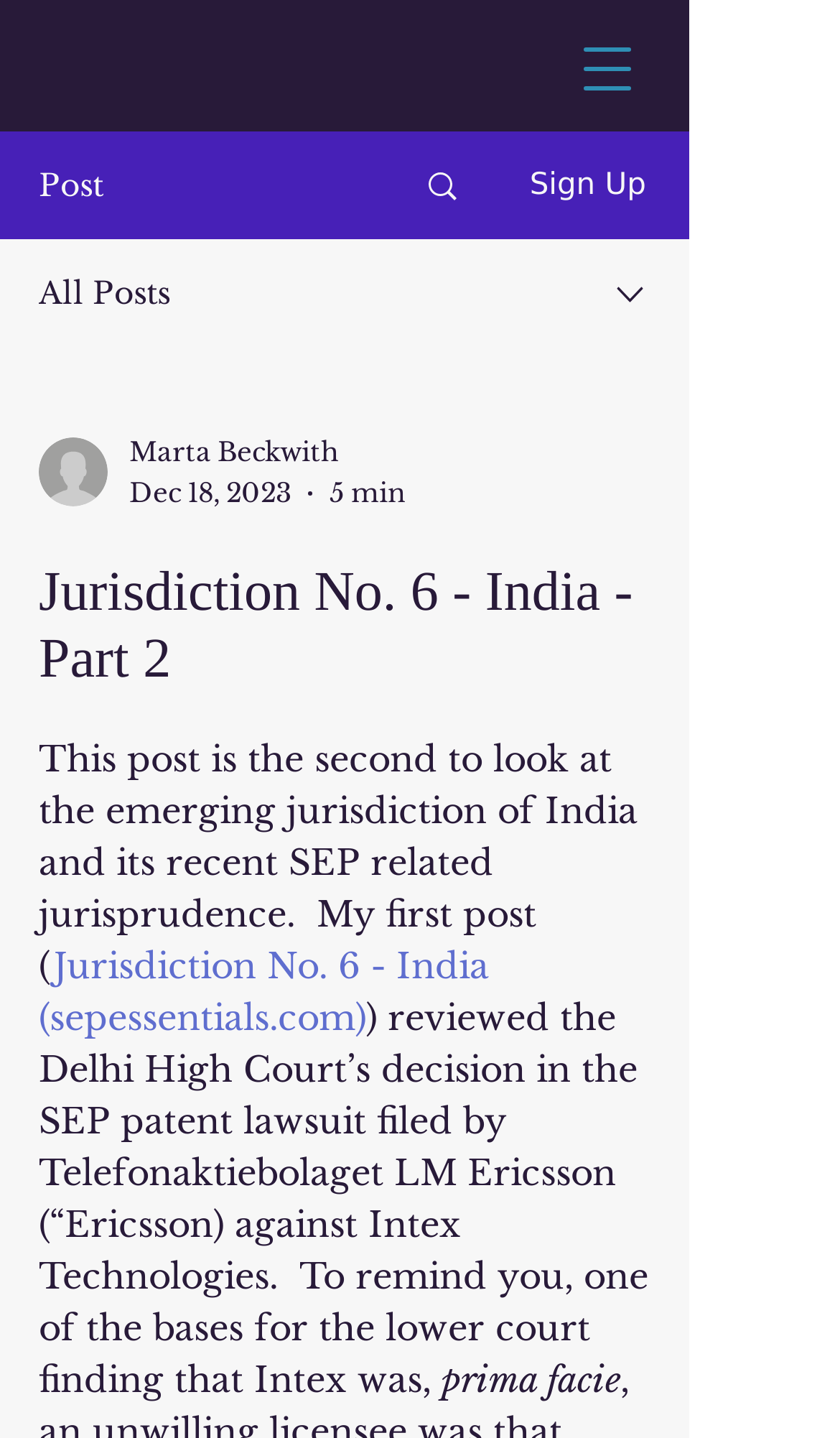Locate the bounding box coordinates of the element that needs to be clicked to carry out the instruction: "Sign up for an account". The coordinates should be given as four float numbers ranging from 0 to 1, i.e., [left, top, right, bottom].

[0.63, 0.117, 0.769, 0.141]